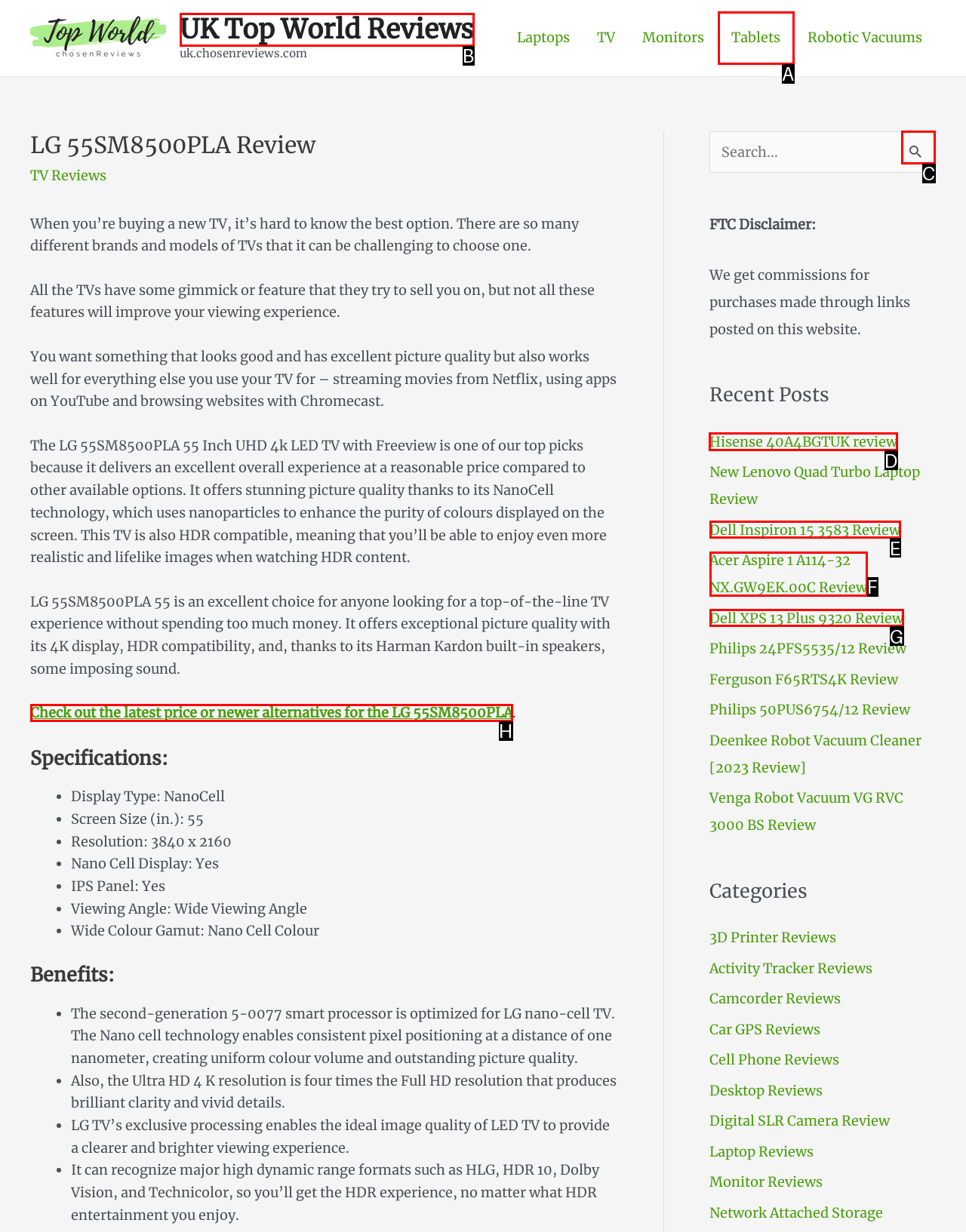Choose the correct UI element to click for this task: Read the review of Hisense 40A4BGTUK Answer using the letter from the given choices.

D